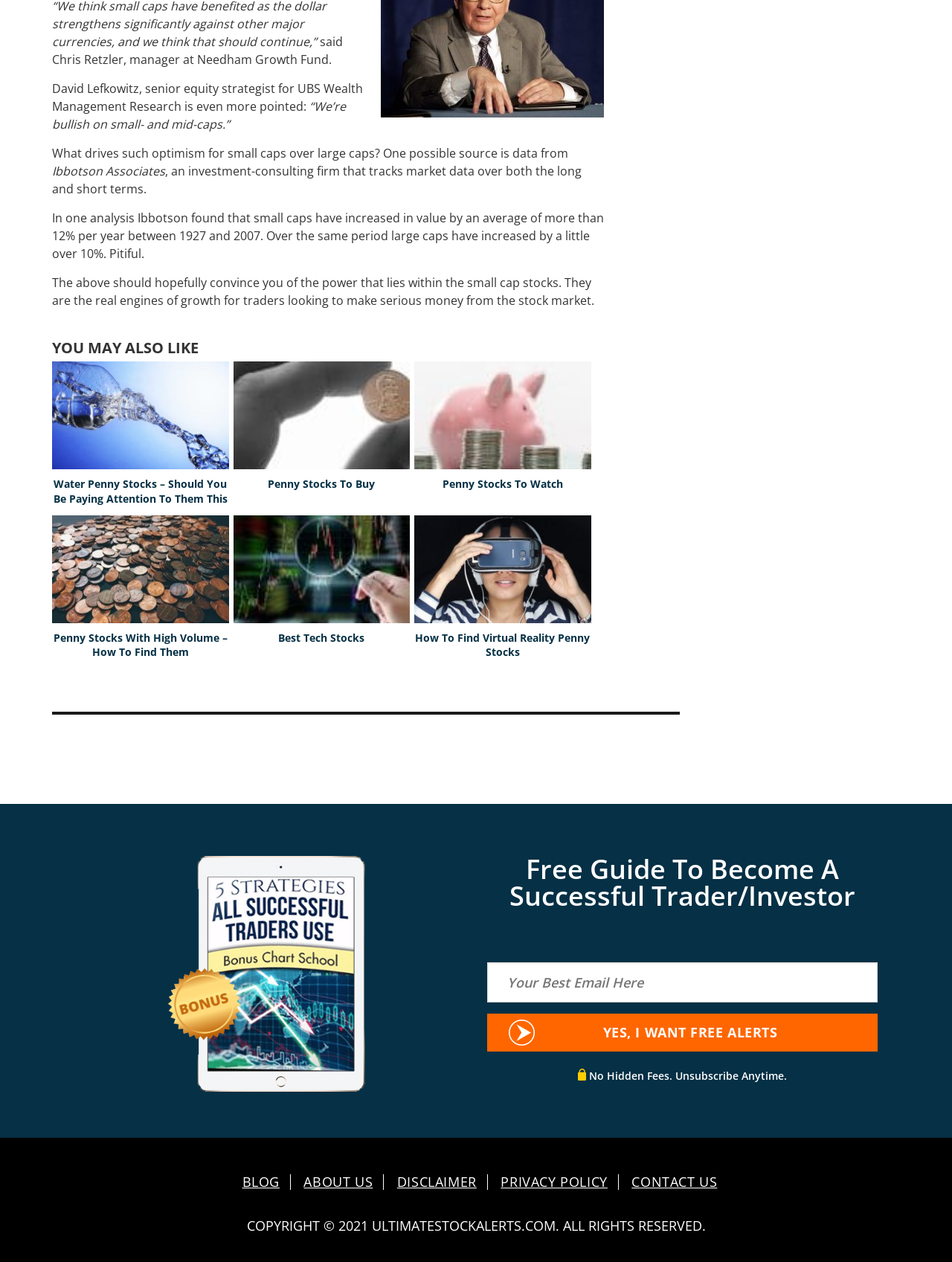Determine the coordinates of the bounding box that should be clicked to complete the instruction: "Get in touch with the author". The coordinates should be represented by four float numbers between 0 and 1: [left, top, right, bottom].

None